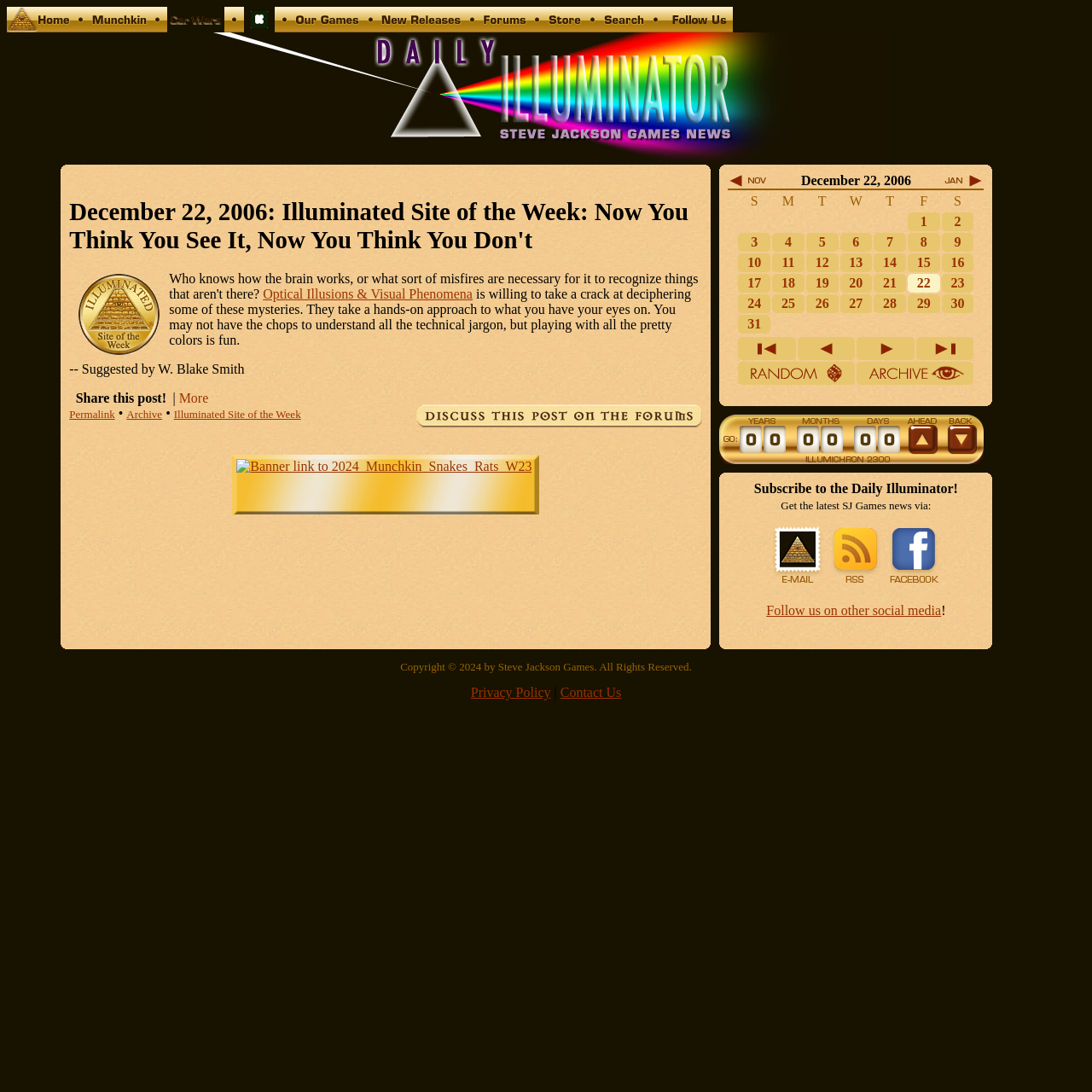Find and generate the main title of the webpage.

December 22, 2006: Illuminated Site of the Week: Now You Think You See It, Now You Think You Don't